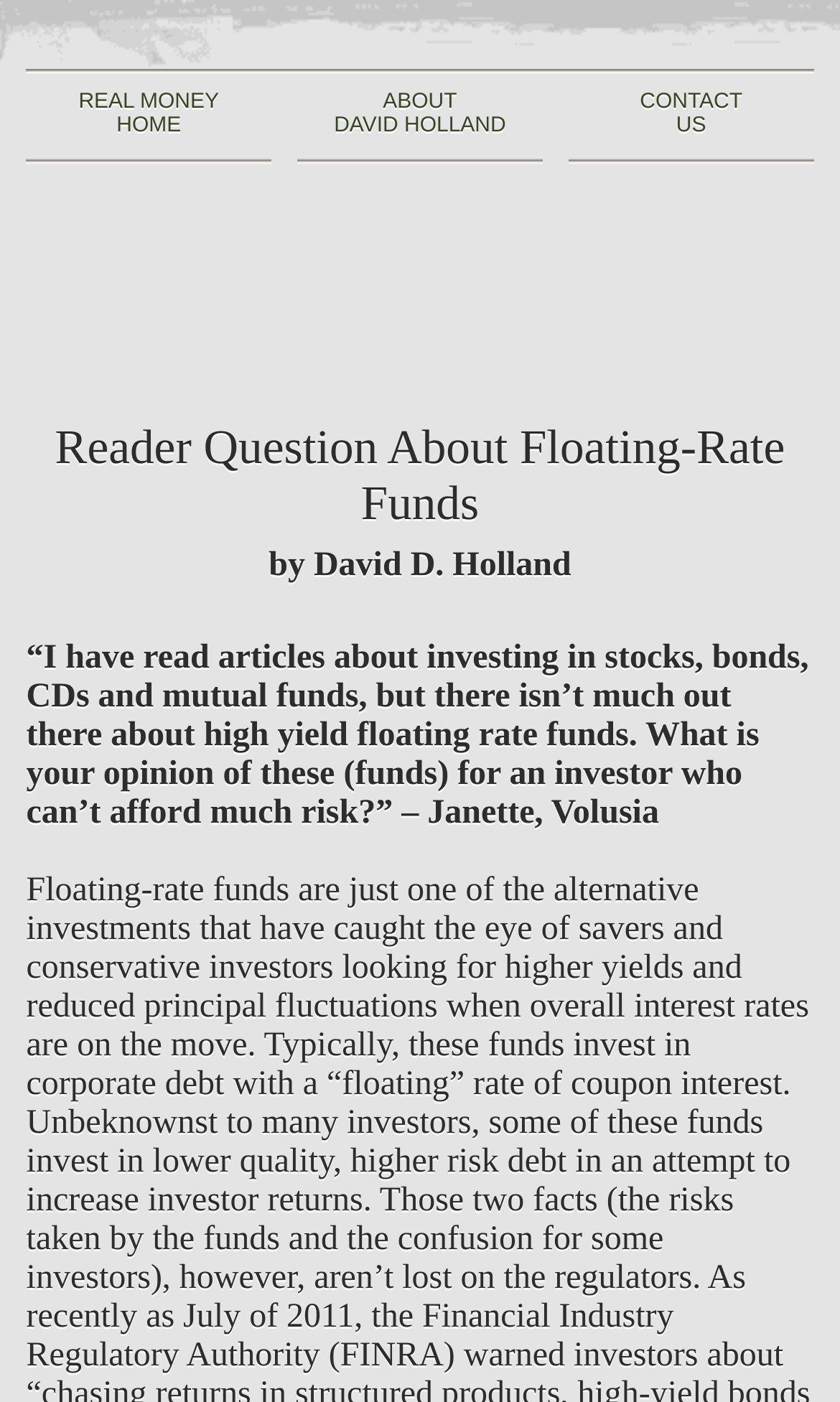What is the location of the person who asked the question?
Refer to the image and provide a one-word or short phrase answer.

Volusia